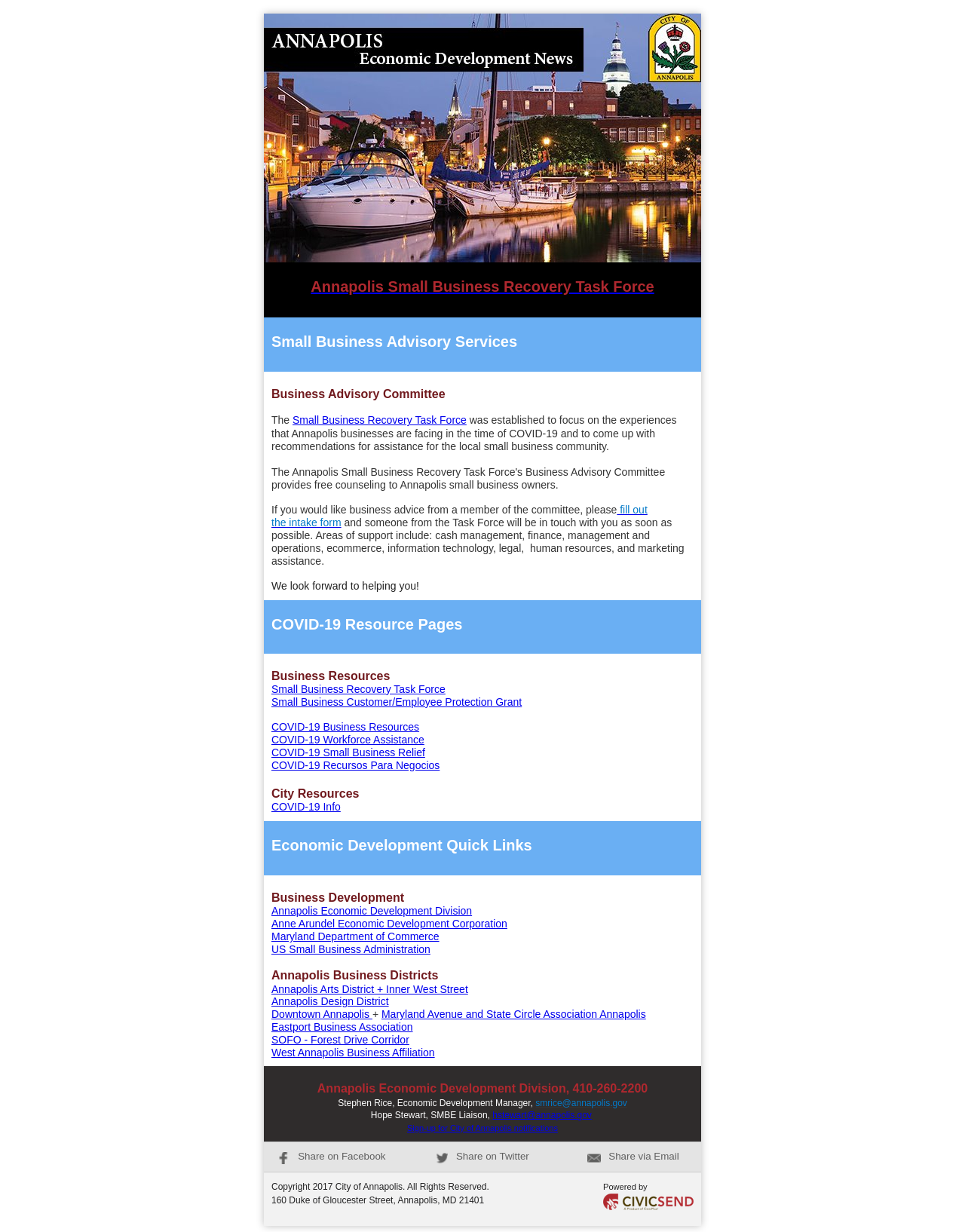Find the bounding box coordinates of the element to click in order to complete this instruction: "learn about COVID-19 Resource Pages". The bounding box coordinates must be four float numbers between 0 and 1, denoted as [left, top, right, bottom].

[0.281, 0.499, 0.719, 0.524]